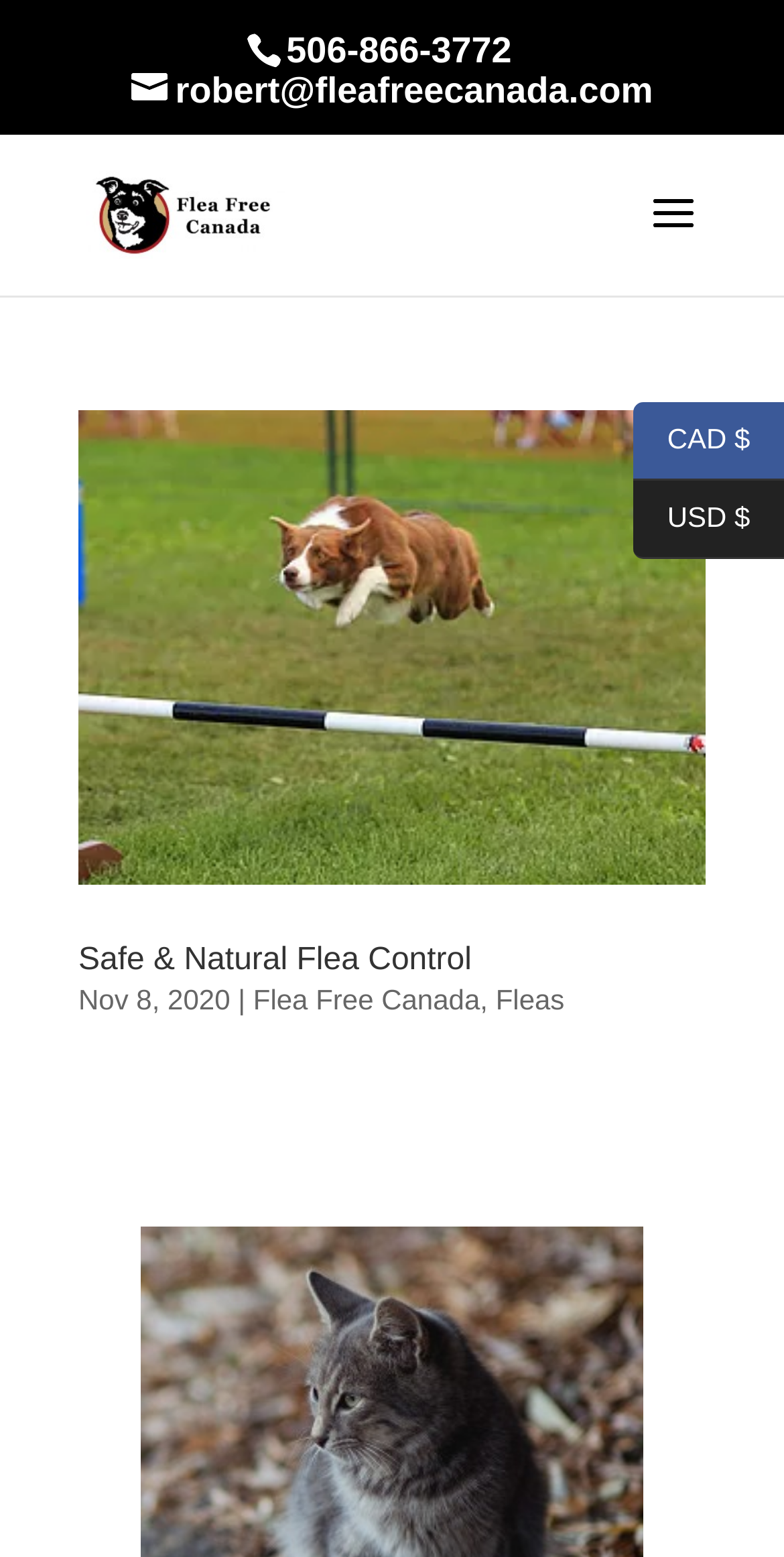Write an elaborate caption that captures the essence of the webpage.

The webpage appears to be a business website, specifically a flea control service provider, Flea Free Canada, based in Moncton. 

At the top of the page, there is a phone number, 506-866-3772, and an email address, robert@fleafreecanada.com, which suggests that the website is providing contact information for the business. 

Below the contact information, there is a logo or an image of Flea Free Canada - Fleezeez Holistic Blend- Moncton, which is likely the company's logo. 

On the left side of the page, there is a section dedicated to the company's services, with a heading "Safe & Natural Flea Control". This section contains an image, a link, and a subheading with the same title. Below the heading, there is a date, November 8, 2020, and a separator line. 

Underneath the date, there are three links: "Flea Free Canada", "Fleas", and another "Safe & Natural Flea Control" link. These links are likely related to the company's services or products.

On the right side of the page, there are two currency options, CAD and USD, which suggests that the website is an e-commerce platform or provides services with pricing information.

Overall, the webpage appears to be a business website providing information about Flea Free Canada's services and products, with a focus on natural flea control.